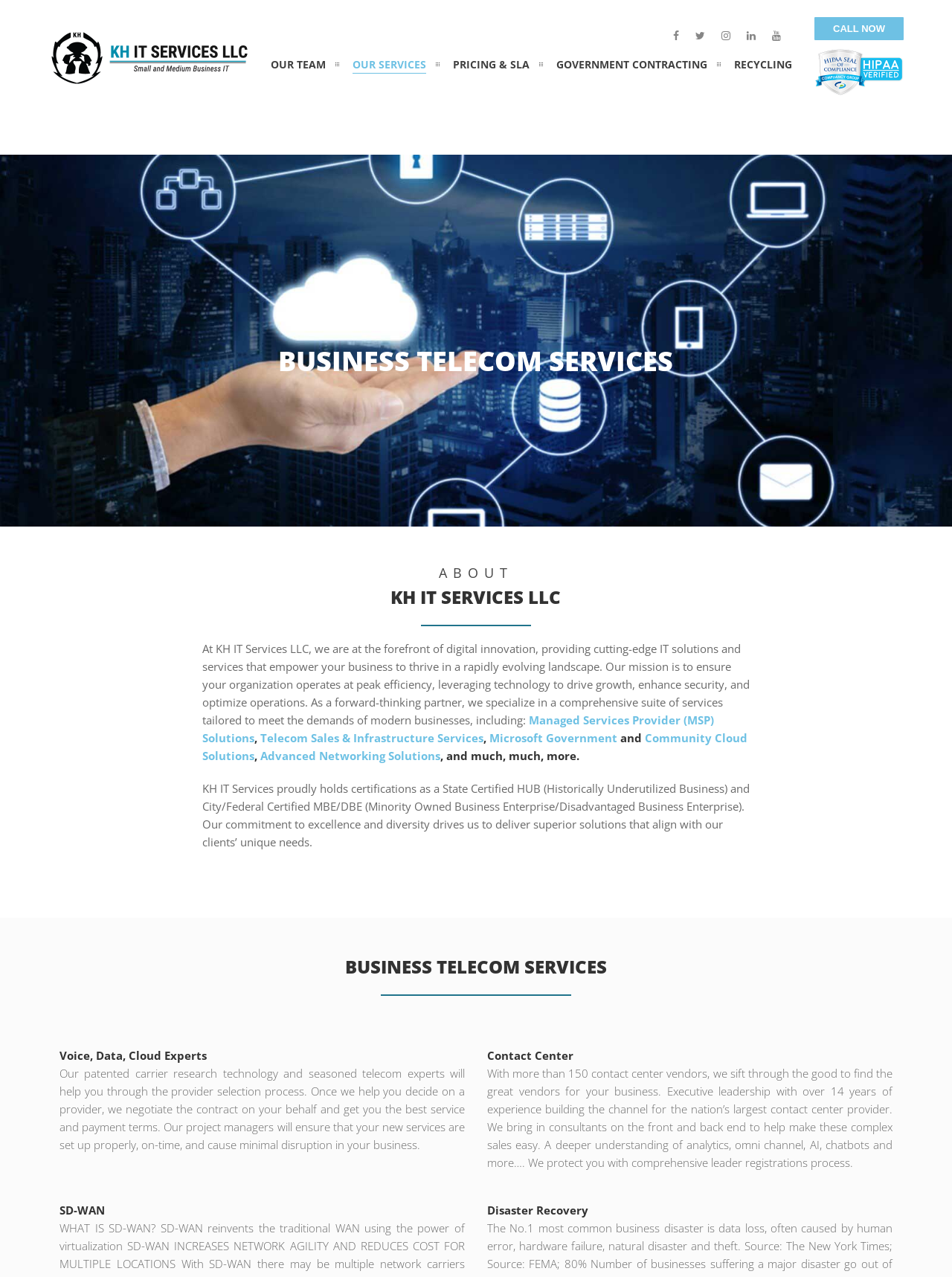What certifications does the company hold?
Refer to the image and offer an in-depth and detailed answer to the question.

The company proudly holds certifications as a State Certified HUB (Historically Underutilized Business) and City/Federal Certified MBE/DBE (Minority Owned Business Enterprise/Disadvantaged Business Enterprise), as mentioned in the 'ABOUT' section.